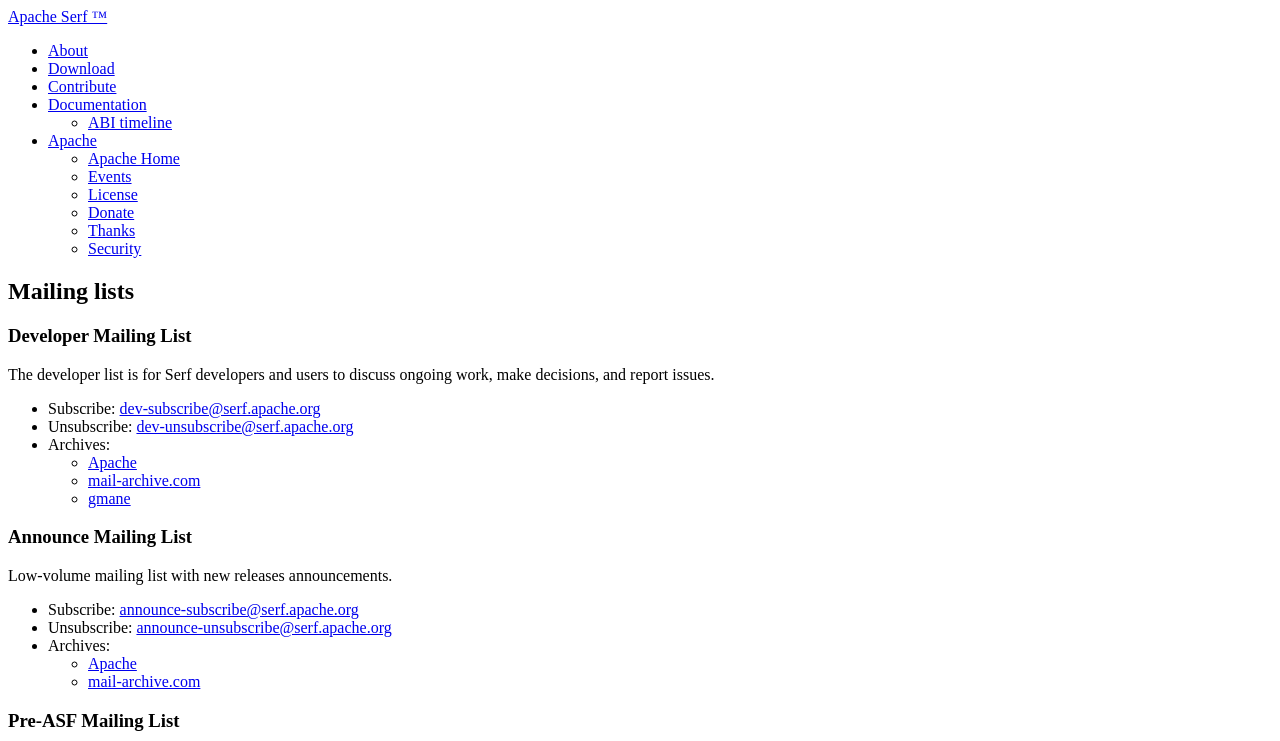Generate a comprehensive caption for the webpage you are viewing.

The webpage is about contributing to Apache Serf, a software project. At the top, there is a navigation menu with links to "About", "Download", "Contribute", "Documentation", and other related pages. Below the navigation menu, there are three sections: "Mailing lists", "Announce Mailing List", and "Pre-ASF Mailing List".

In the "Mailing lists" section, there is a heading followed by a paragraph of text describing the purpose of the developer mailing list. Below the paragraph, there are three bullet points with links to subscribe, unsubscribe, and access archives of the mailing list. The archives links are further divided into three sub-links: "Apache", "mail-archive.com", and "gmane".

In the "Announce Mailing List" section, there is a heading followed by a paragraph of text describing the purpose of the announce mailing list. Below the paragraph, there are three bullet points with links to subscribe, unsubscribe, and access archives of the mailing list. The archives links are further divided into three sub-links: "Apache", "mail-archive.com", and no other link.

In the "Pre-ASF Mailing List" section, there is only a heading with no further content.